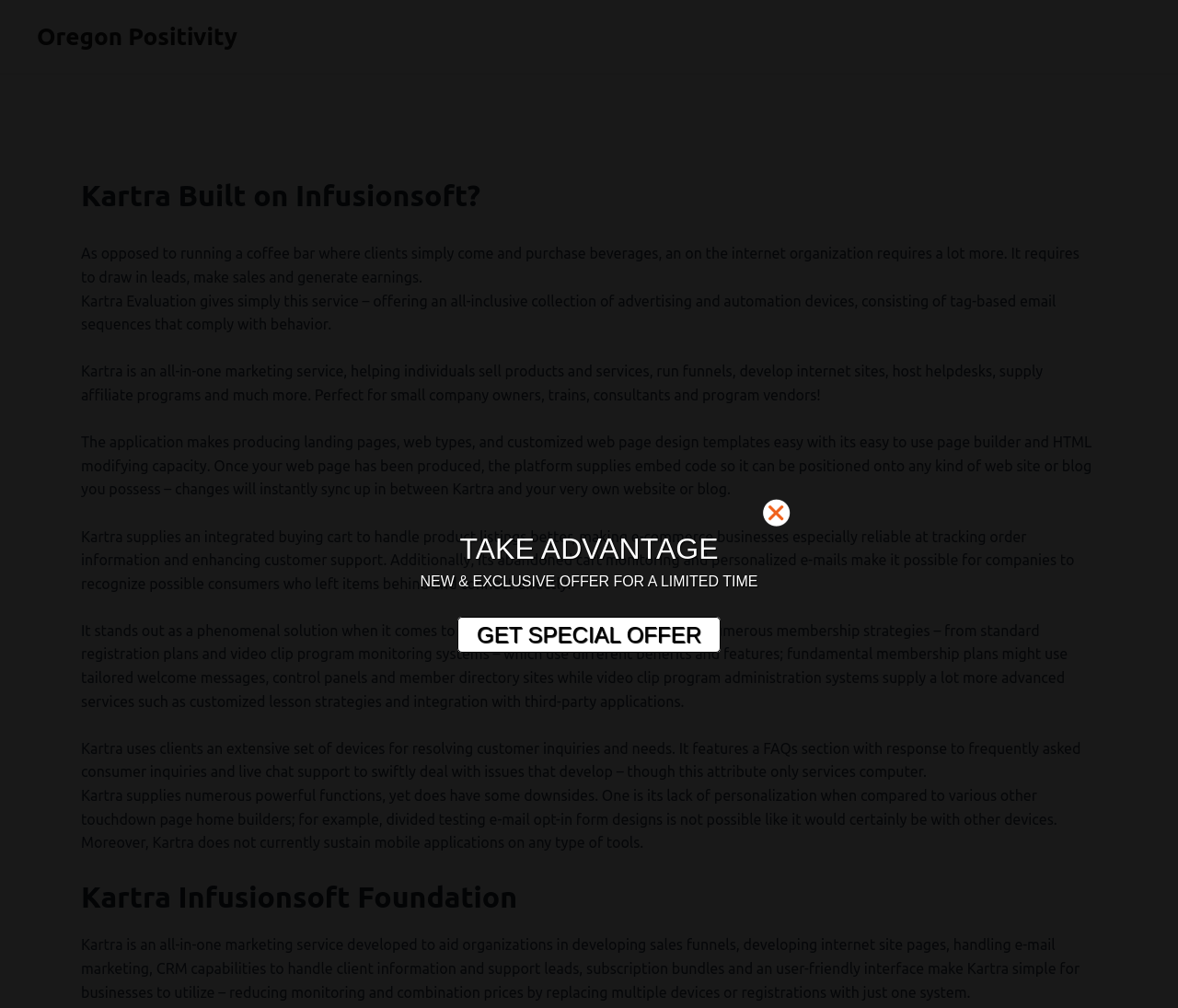Please identify and generate the text content of the webpage's main heading.

Kartra Built on Infusionsoft?